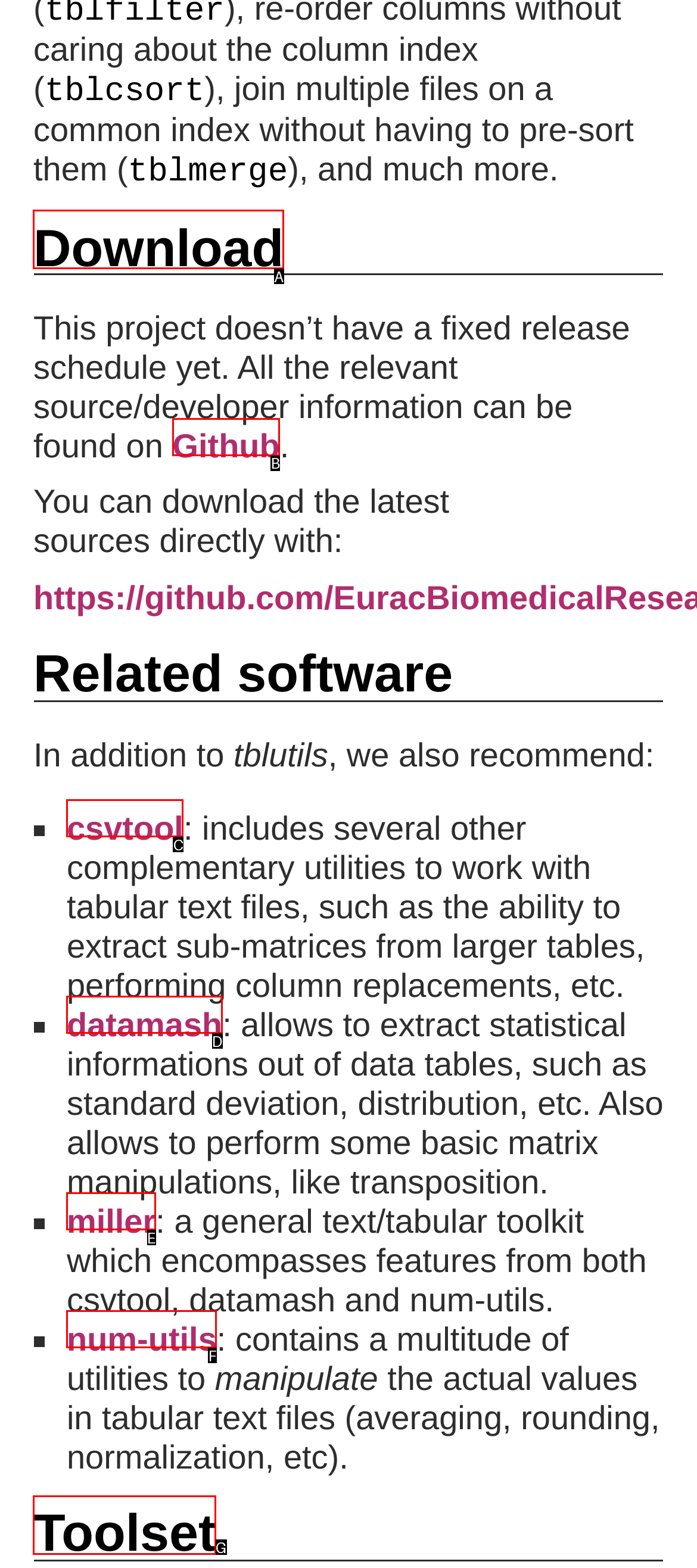Identify the HTML element that corresponds to the following description: Toolset. Provide the letter of the correct option from the presented choices.

G